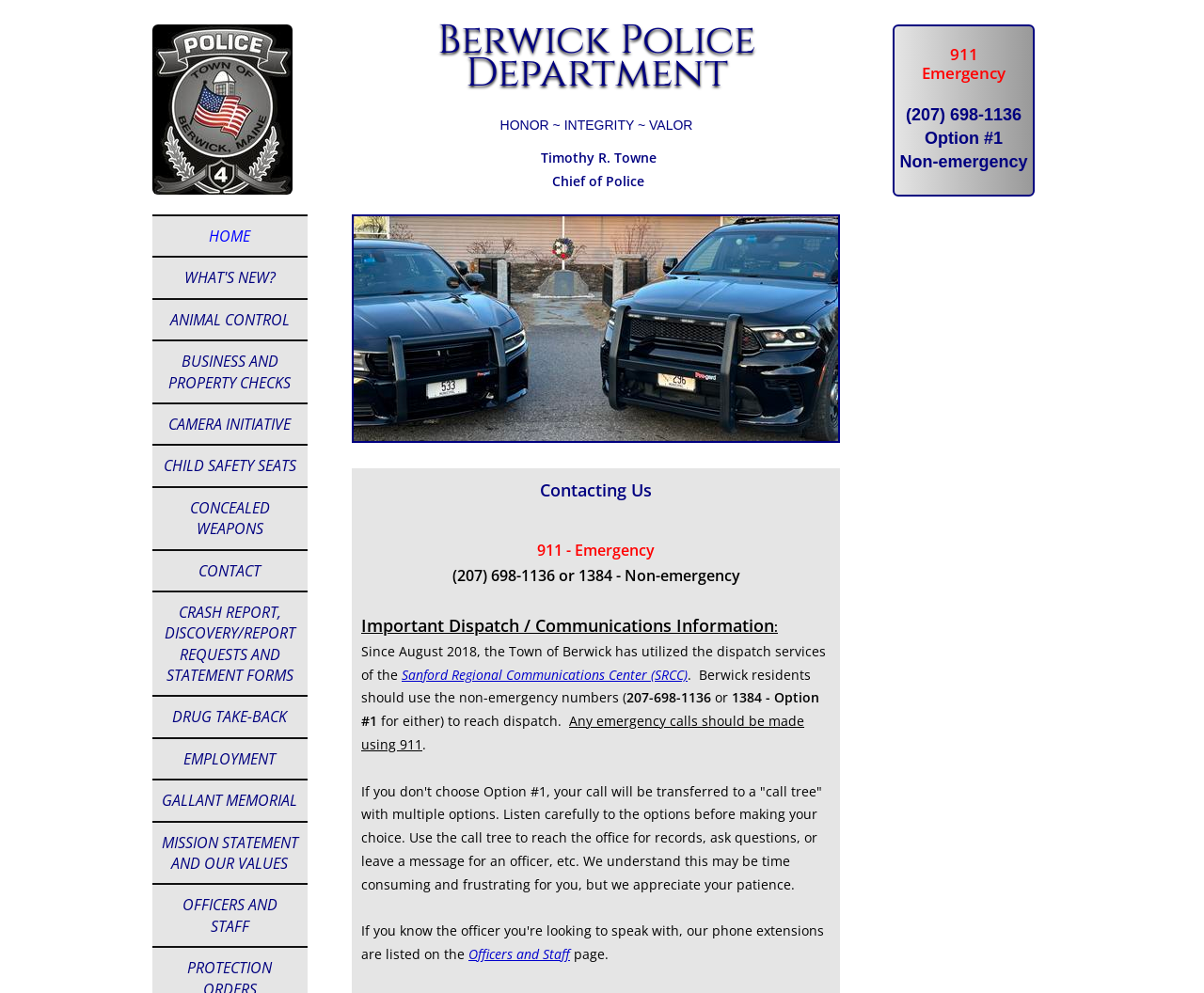Please identify the bounding box coordinates of the clickable region that I should interact with to perform the following instruction: "Visit the 'Officers and Staff' page". The coordinates should be expressed as four float numbers between 0 and 1, i.e., [left, top, right, bottom].

[0.389, 0.952, 0.473, 0.97]